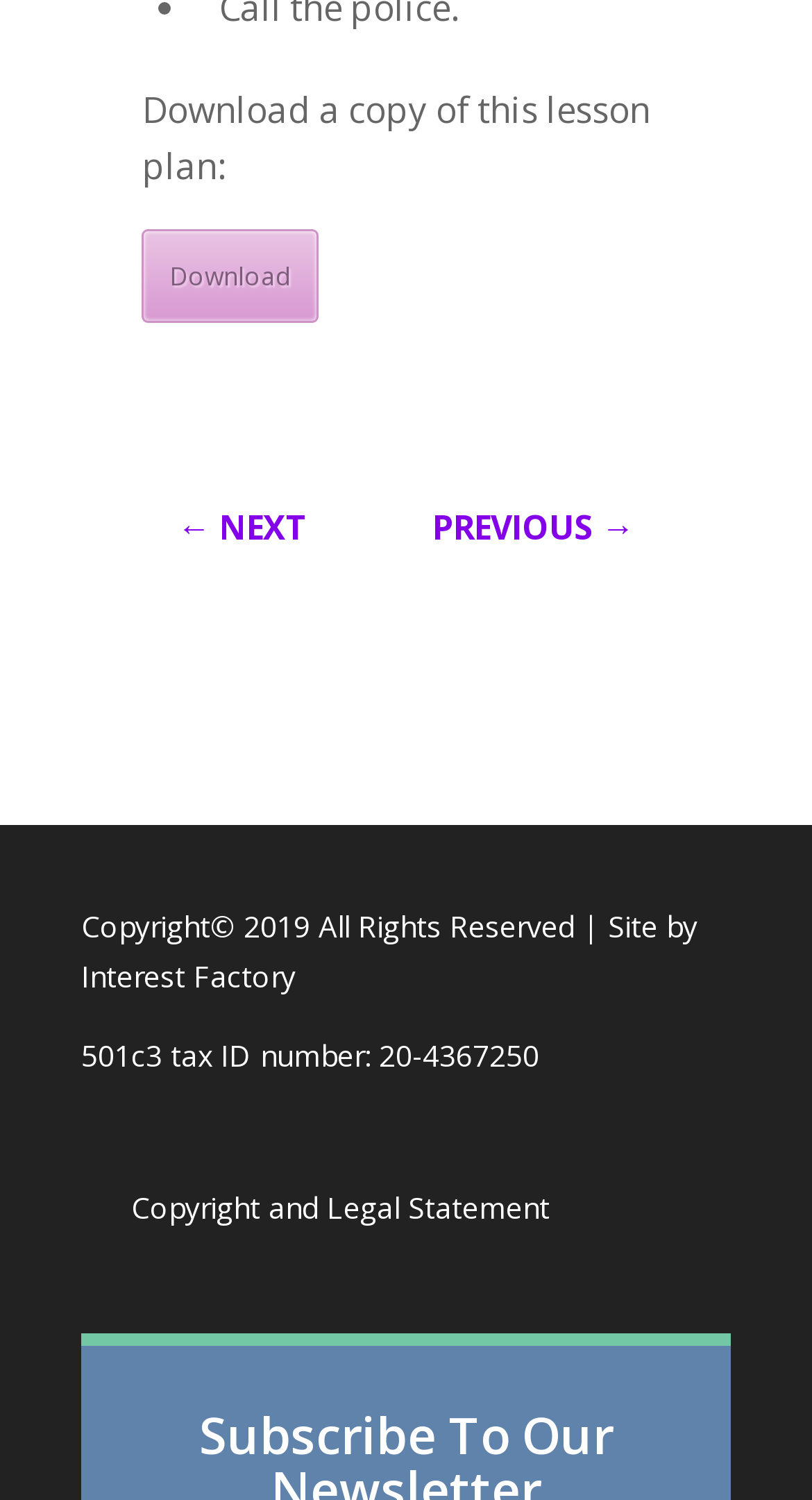Give a one-word or short phrase answer to this question: 
What is the name of the organization that created this website?

Interest Factory